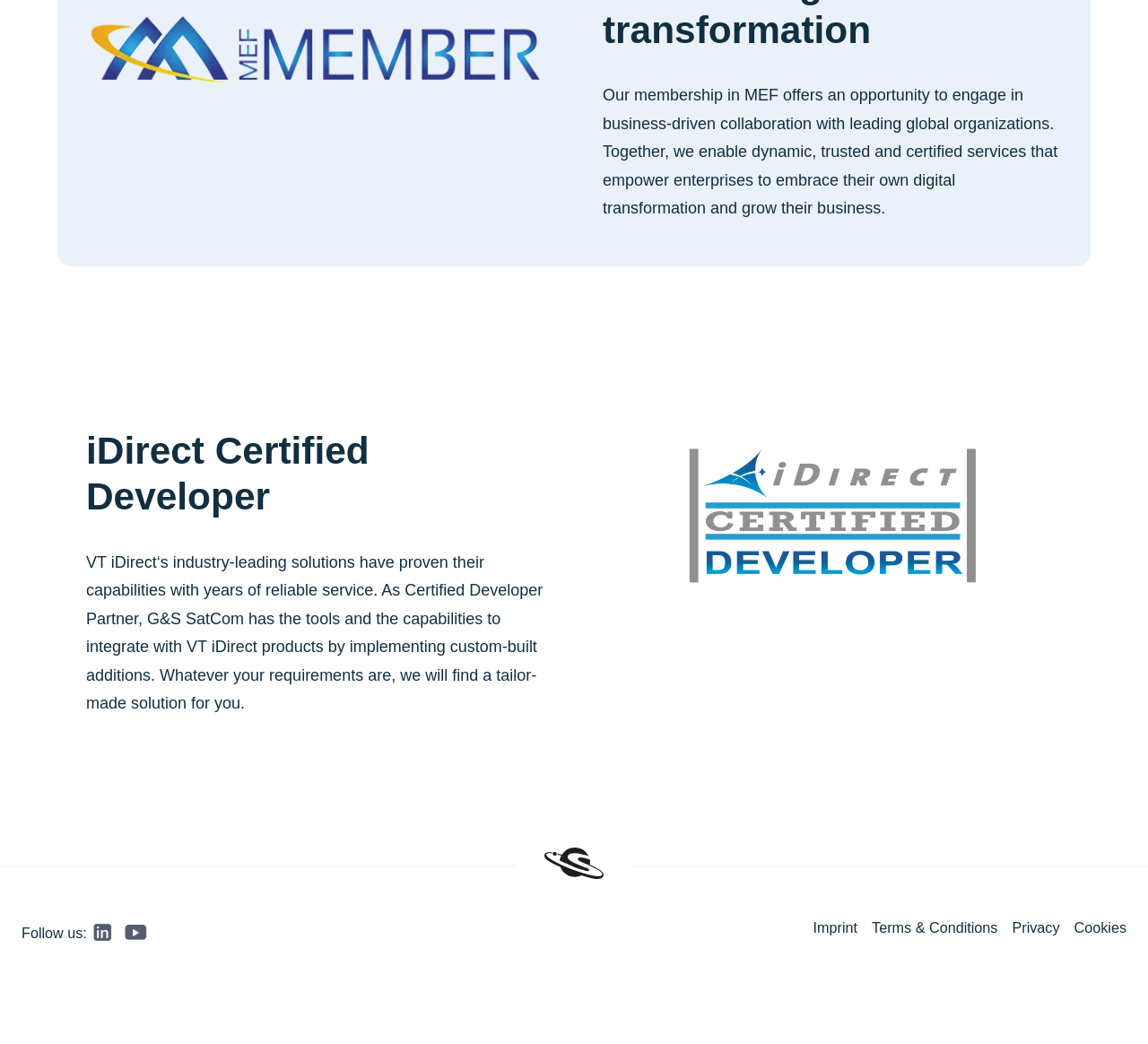Given the description "Terms & Conditions", provide the bounding box coordinates of the corresponding UI element.

[0.759, 0.866, 0.869, 0.909]